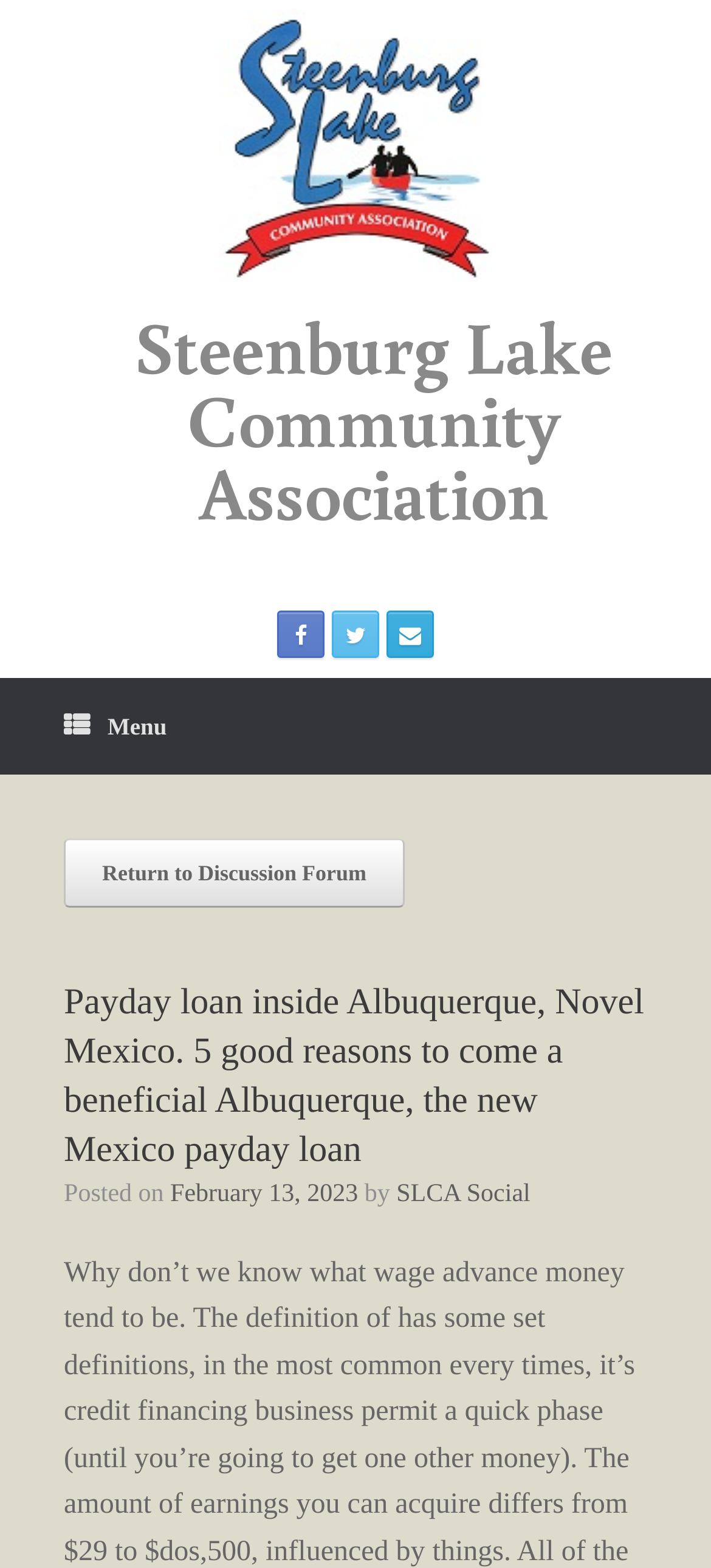Using a single word or phrase, answer the following question: 
What is the purpose of the button?

Return to Discussion Forum